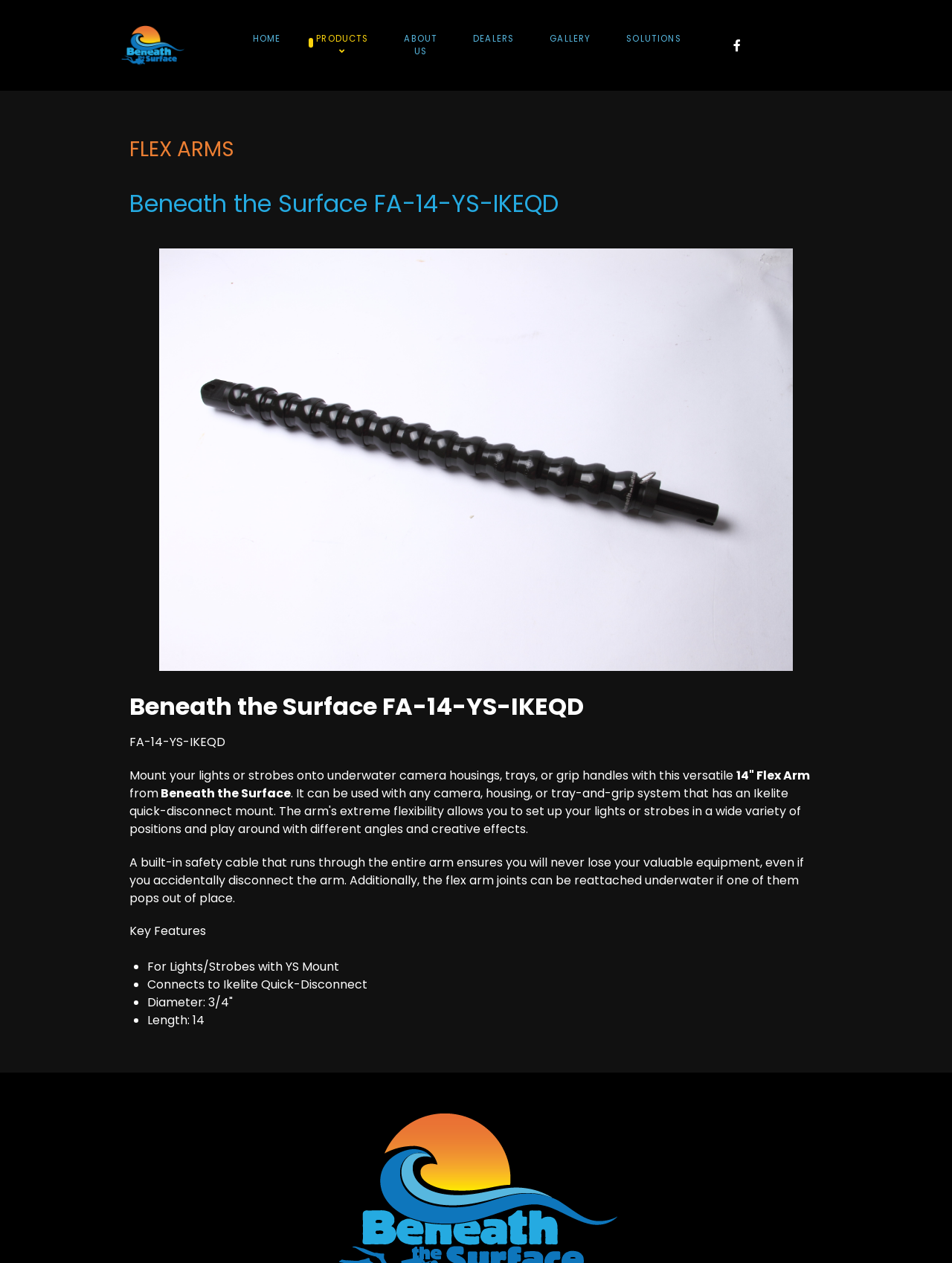Using the element description: "Gallery", determine the bounding box coordinates for the specified UI element. The coordinates should be four float numbers between 0 and 1, [left, top, right, bottom].

[0.559, 0.02, 0.639, 0.042]